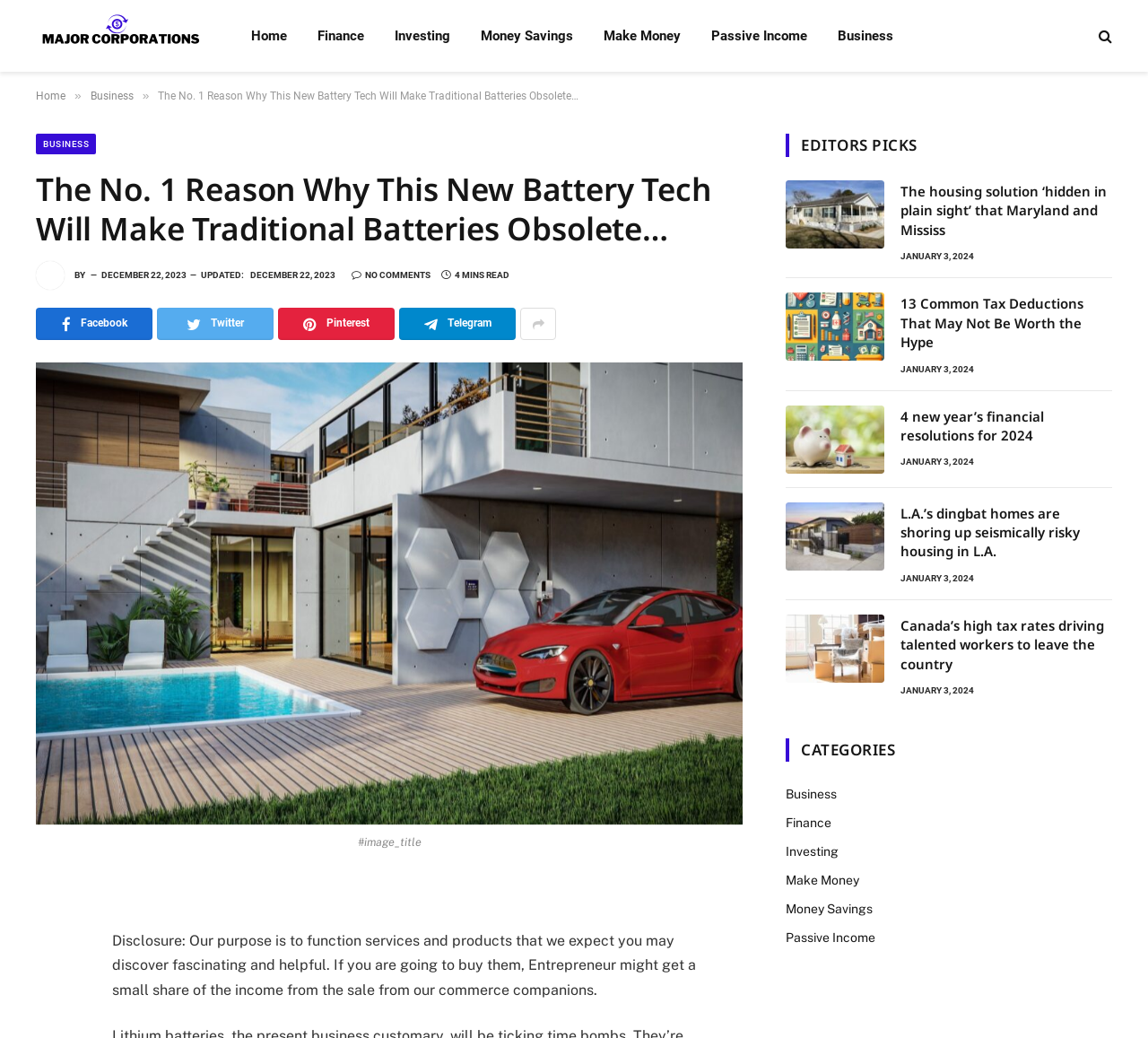Please determine the bounding box coordinates of the element to click on in order to accomplish the following task: "Click on the 'Business' category". Ensure the coordinates are four float numbers ranging from 0 to 1, i.e., [left, top, right, bottom].

[0.684, 0.756, 0.729, 0.774]